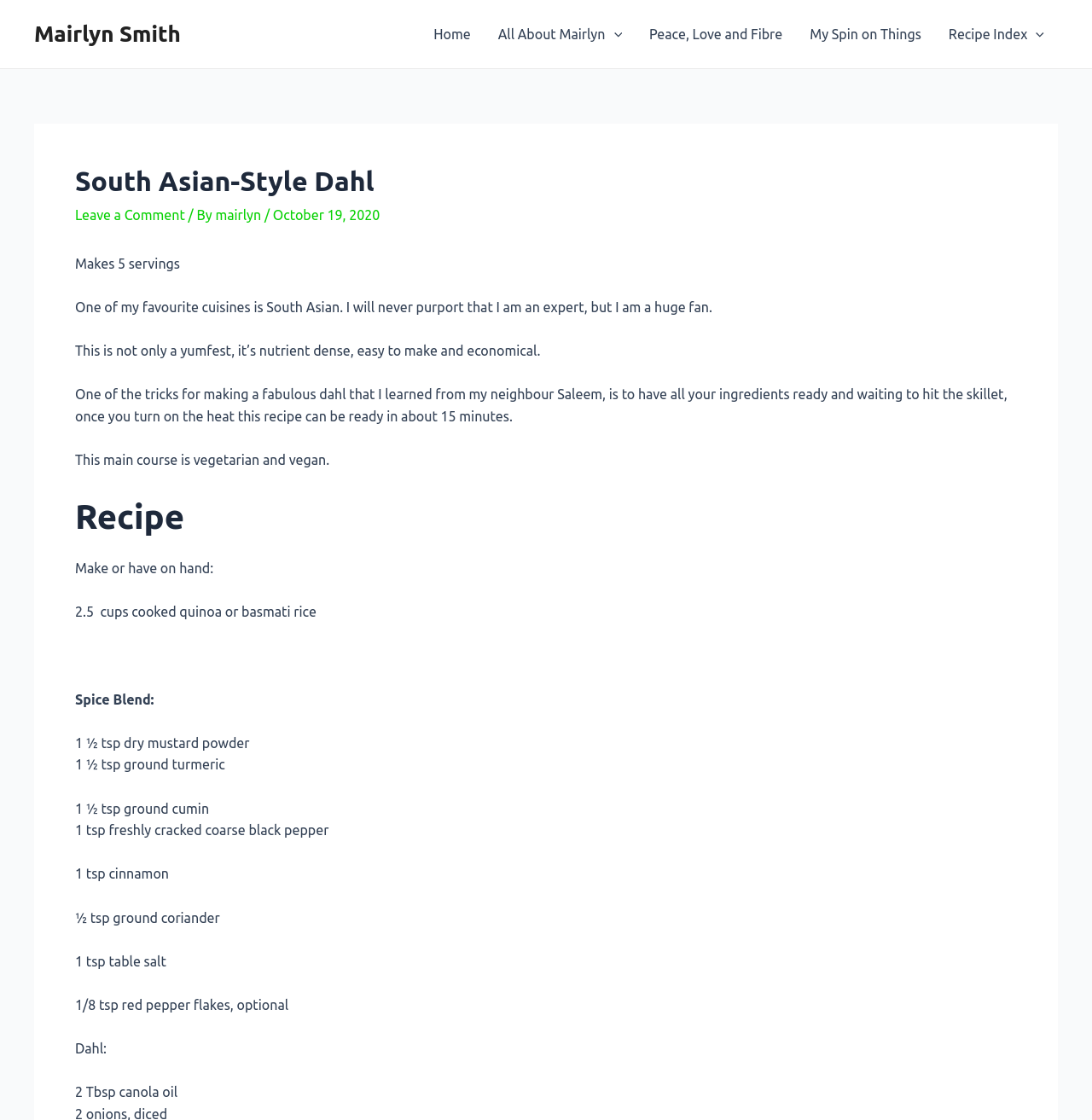What type of cuisine is this recipe?
Can you provide an in-depth and detailed response to the question?

The type of cuisine is South Asian, which is mentioned in the heading 'South Asian-Style Dahl' at the top of the page.